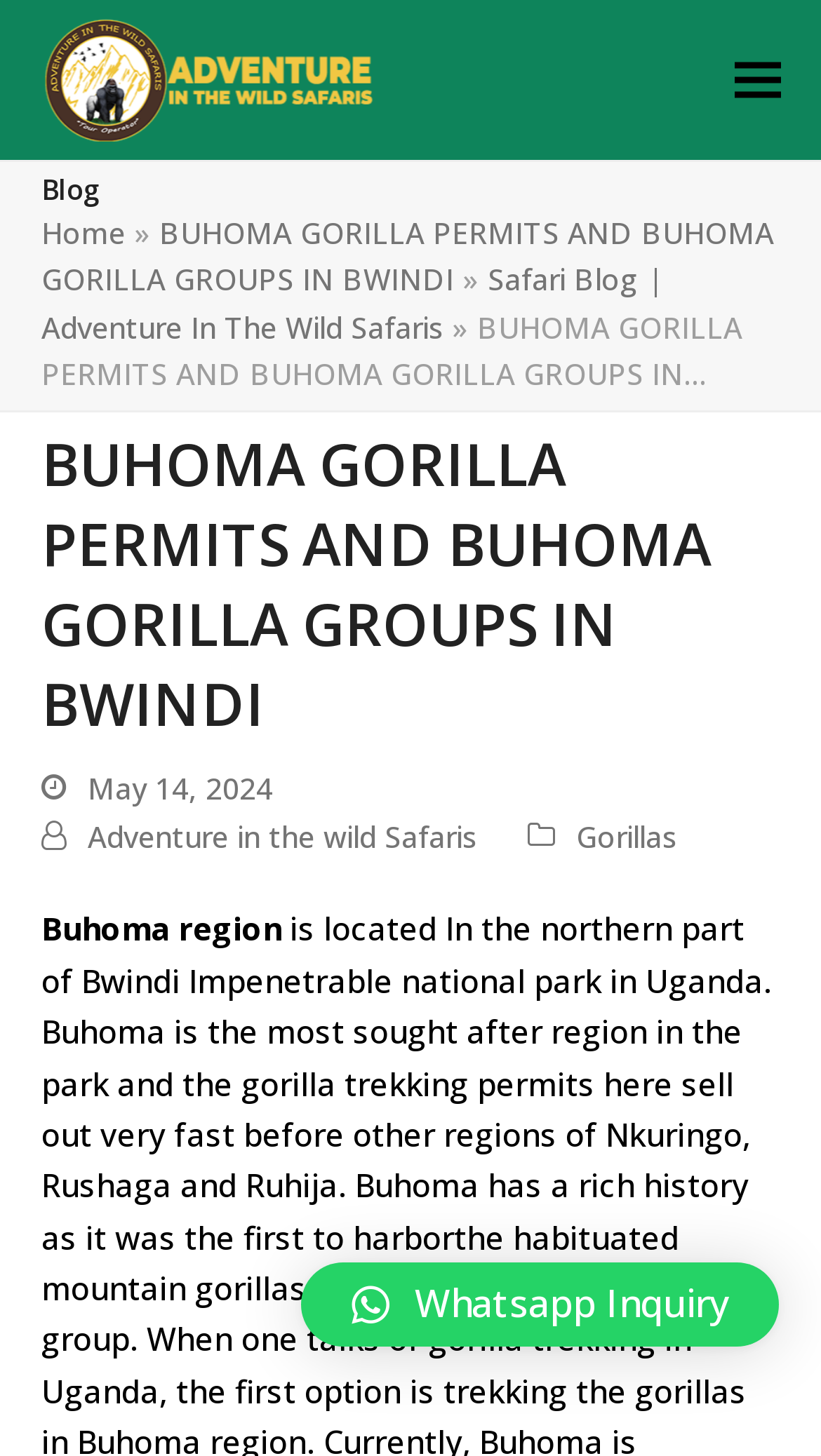How many links are present in the navigation section?
Based on the image, answer the question with a single word or brief phrase.

4